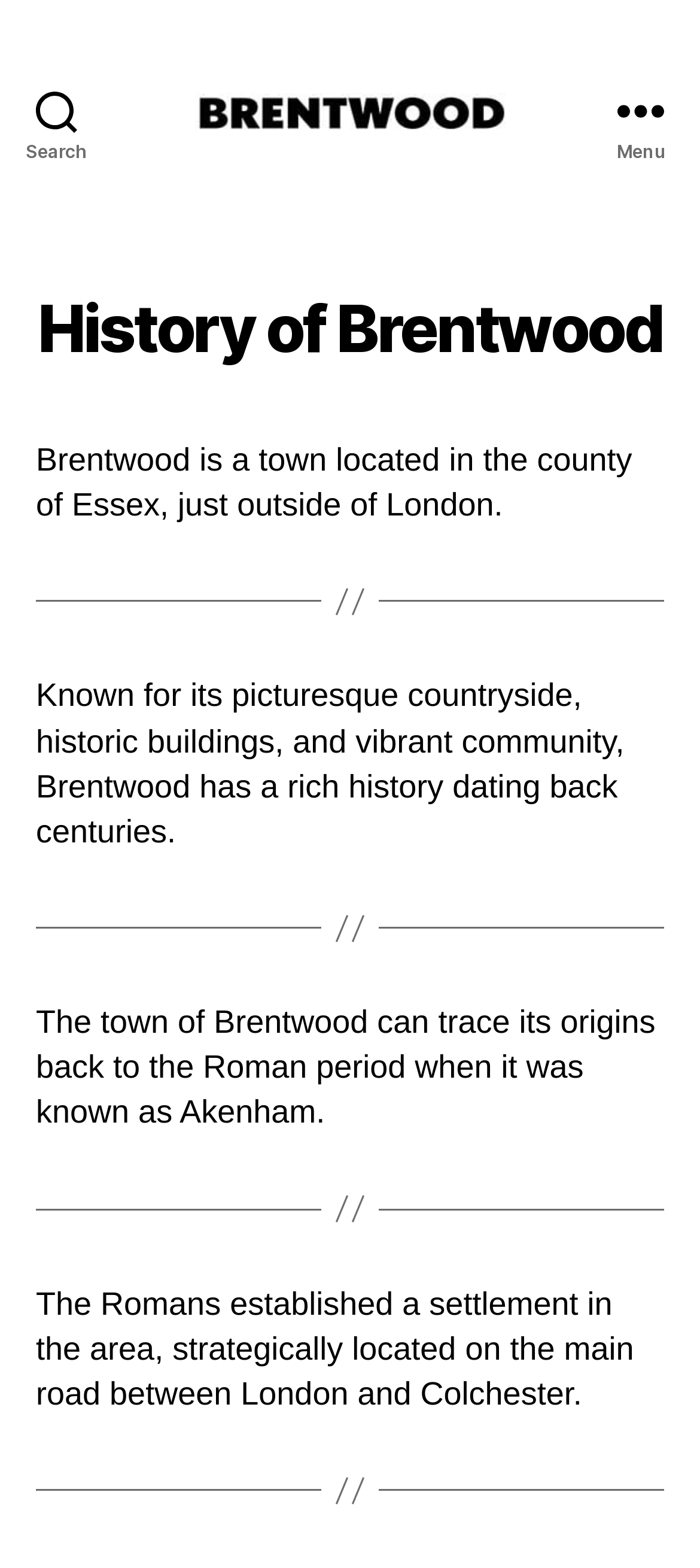Refer to the image and provide an in-depth answer to the question: 
What was the strategic location of the Roman settlement?

According to the static text 'The Romans established a settlement in the area, strategically located on the main road between London and Colchester.', the Roman settlement was strategically located on the main road between London and Colchester.